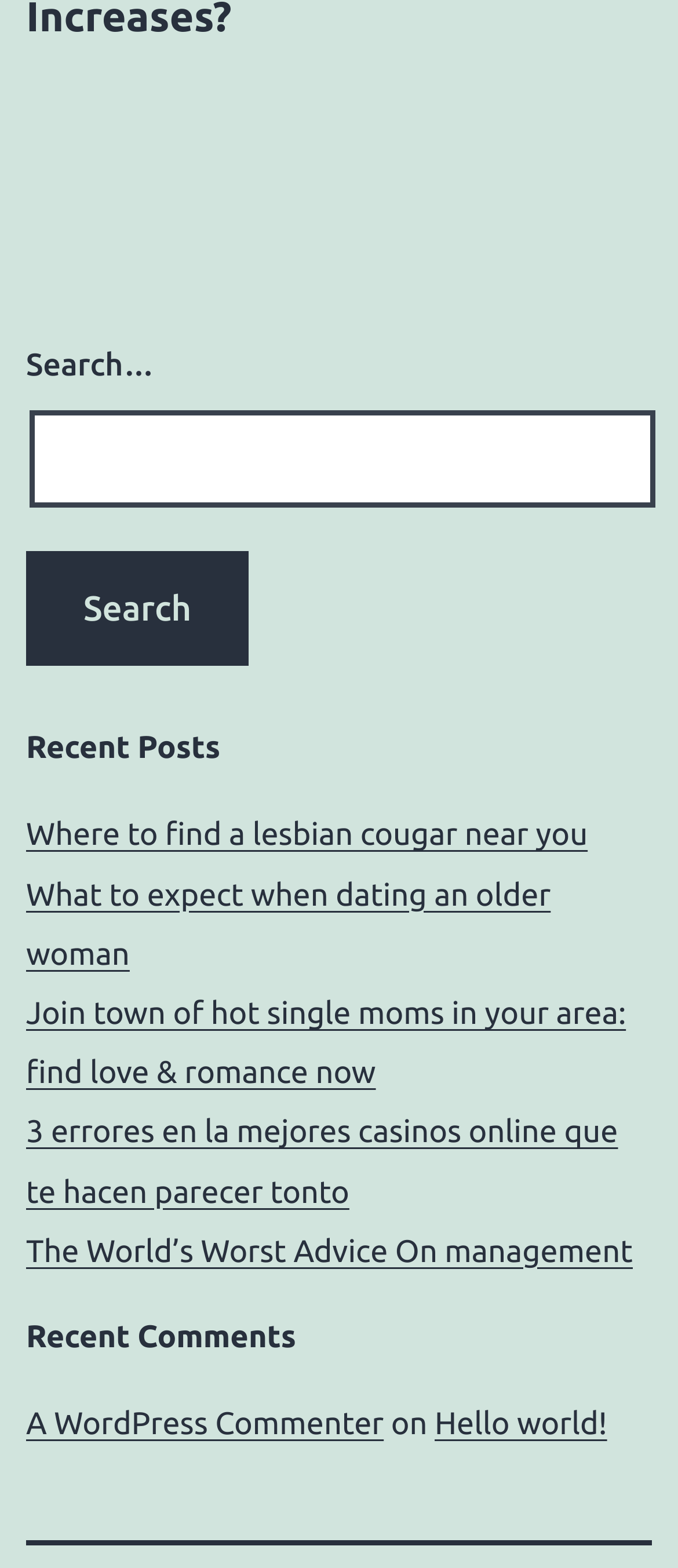What is the text of the search box placeholder?
From the image, respond using a single word or phrase.

Search…